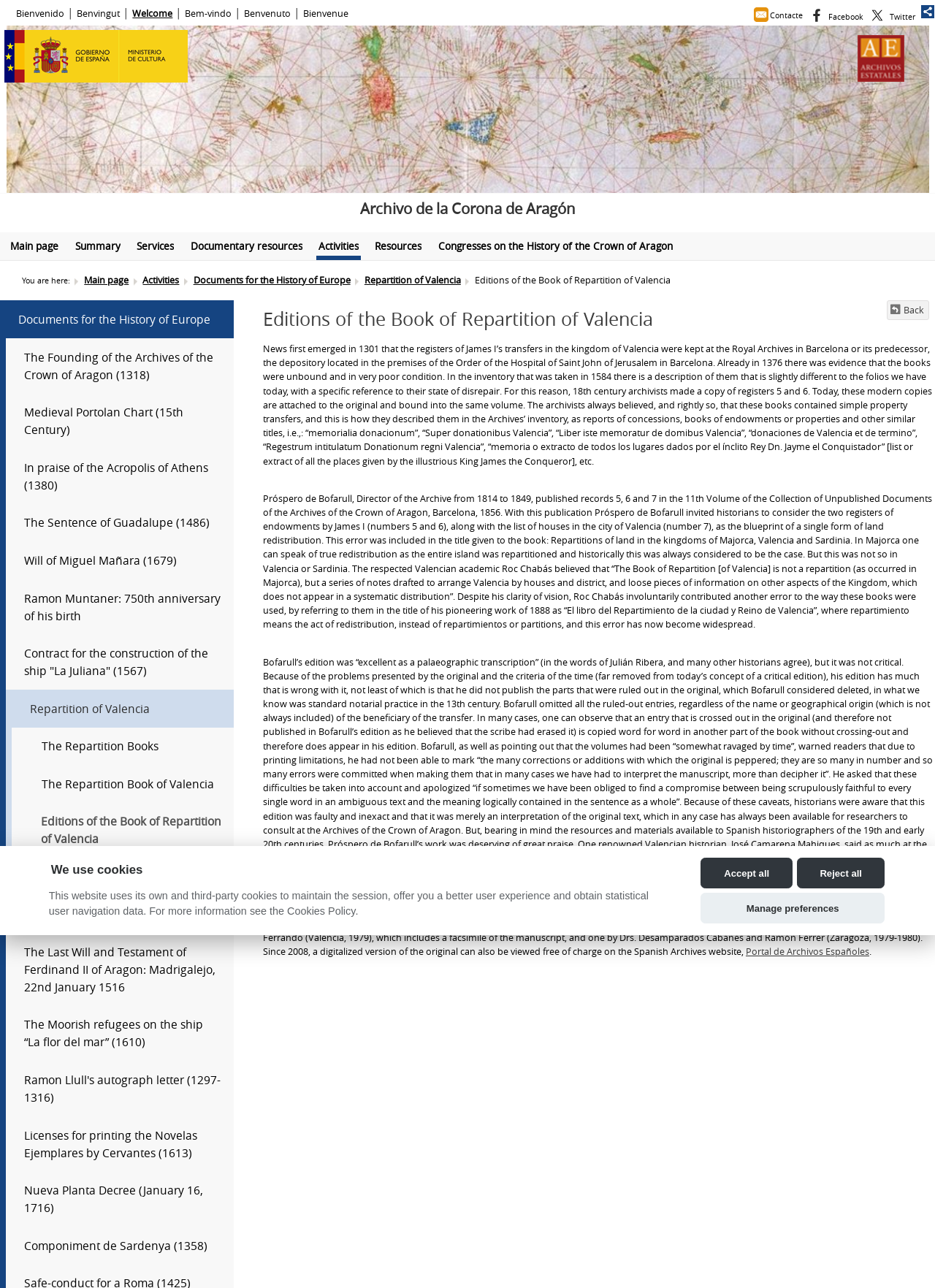Please identify the bounding box coordinates of the area that needs to be clicked to follow this instruction: "Click on the 'Bienvenido' link".

[0.017, 0.004, 0.069, 0.016]